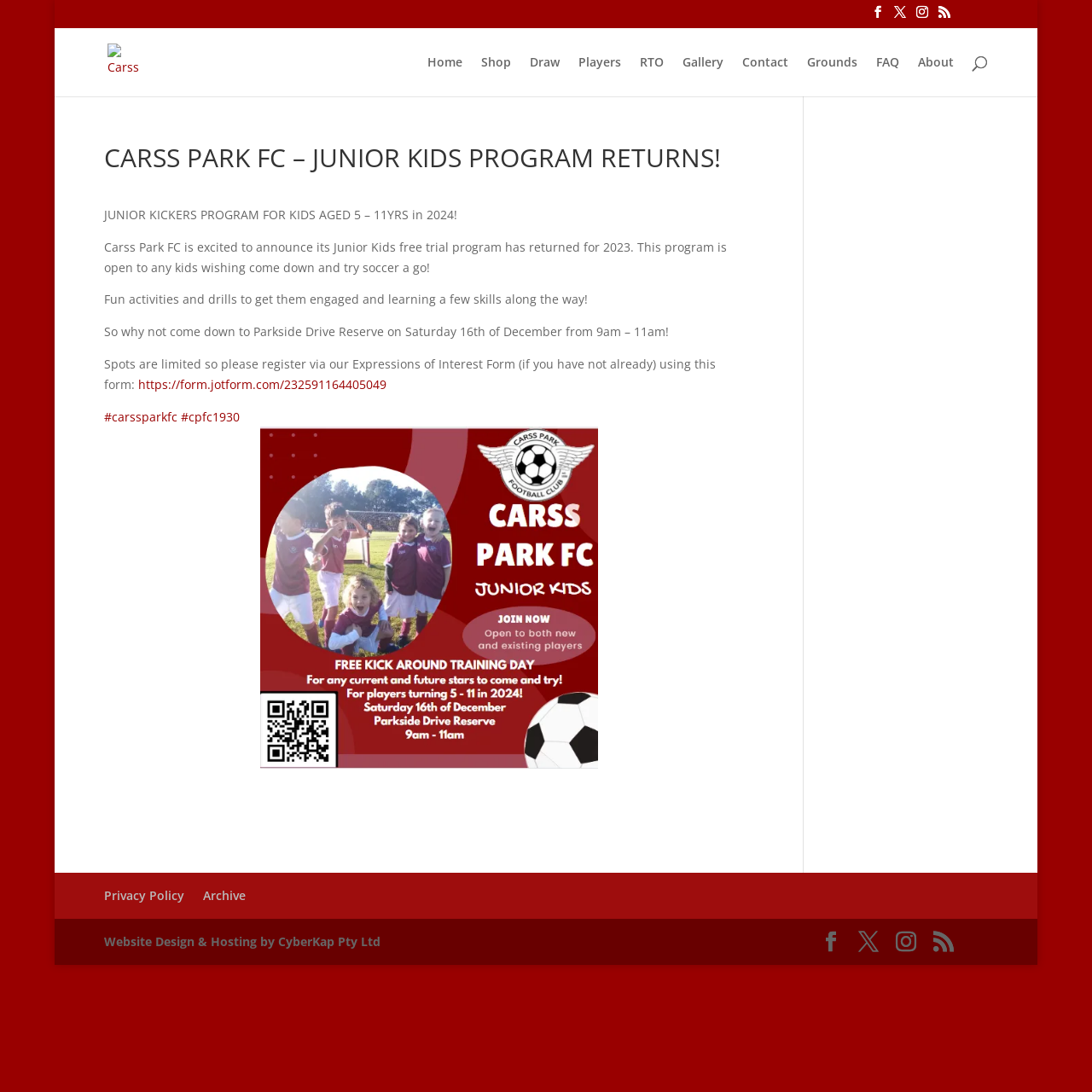Determine the primary headline of the webpage.

CARSS PARK FC – JUNIOR KIDS PROGRAM RETURNS!